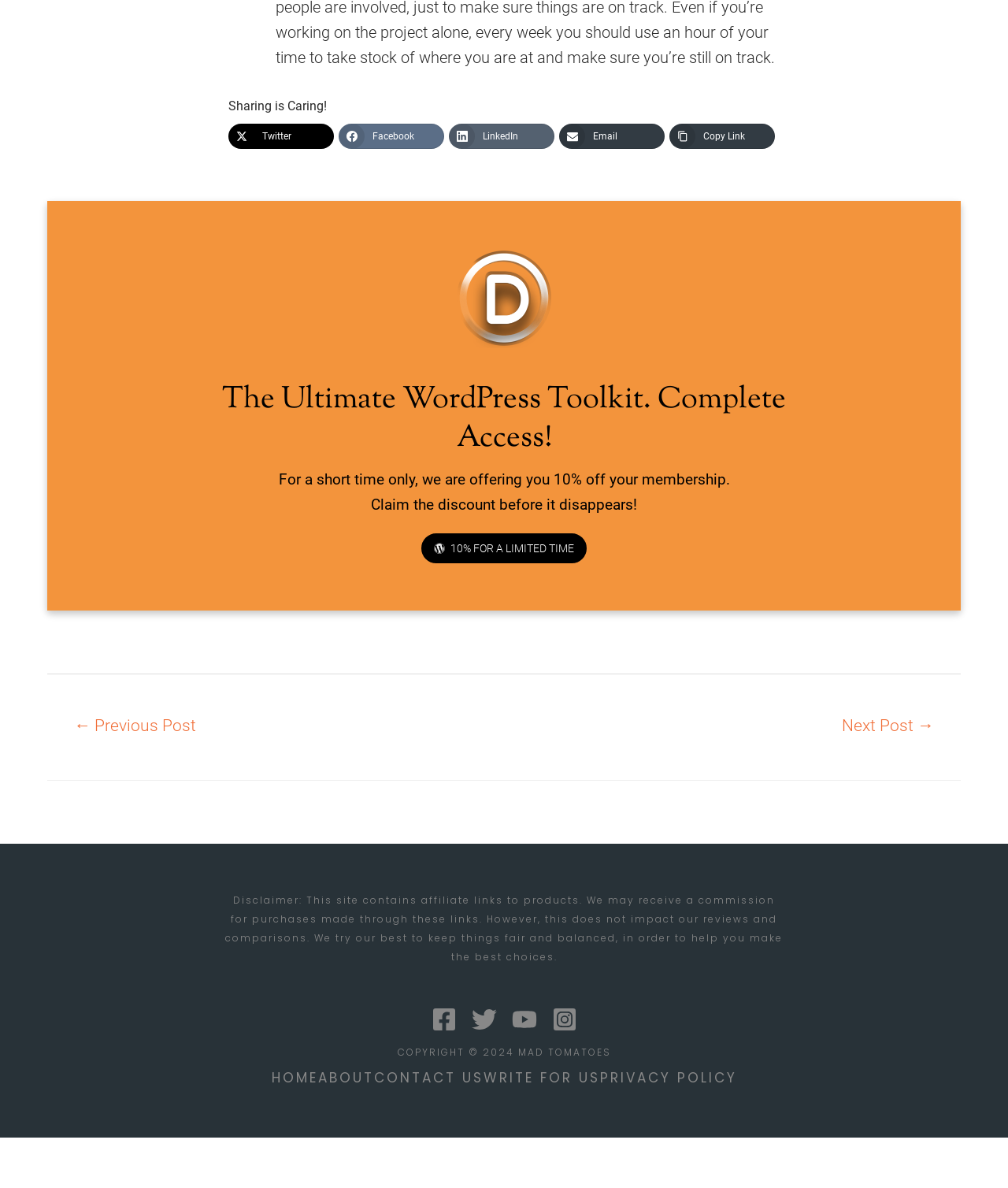Given the element description "10% FOR A LIMITED TIME", identify the bounding box of the corresponding UI element.

[0.413, 0.491, 0.587, 0.516]